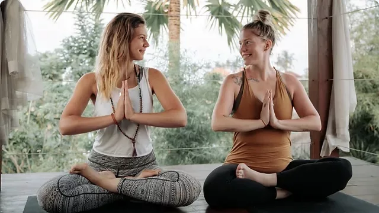What color is the woman on the right wearing?
Please give a detailed and elaborate answer to the question.

The woman on the right is dressed in a brown top and black leggings, which is a distinct attire compared to the woman on the left who is wearing a white tank top and patterned leggings.